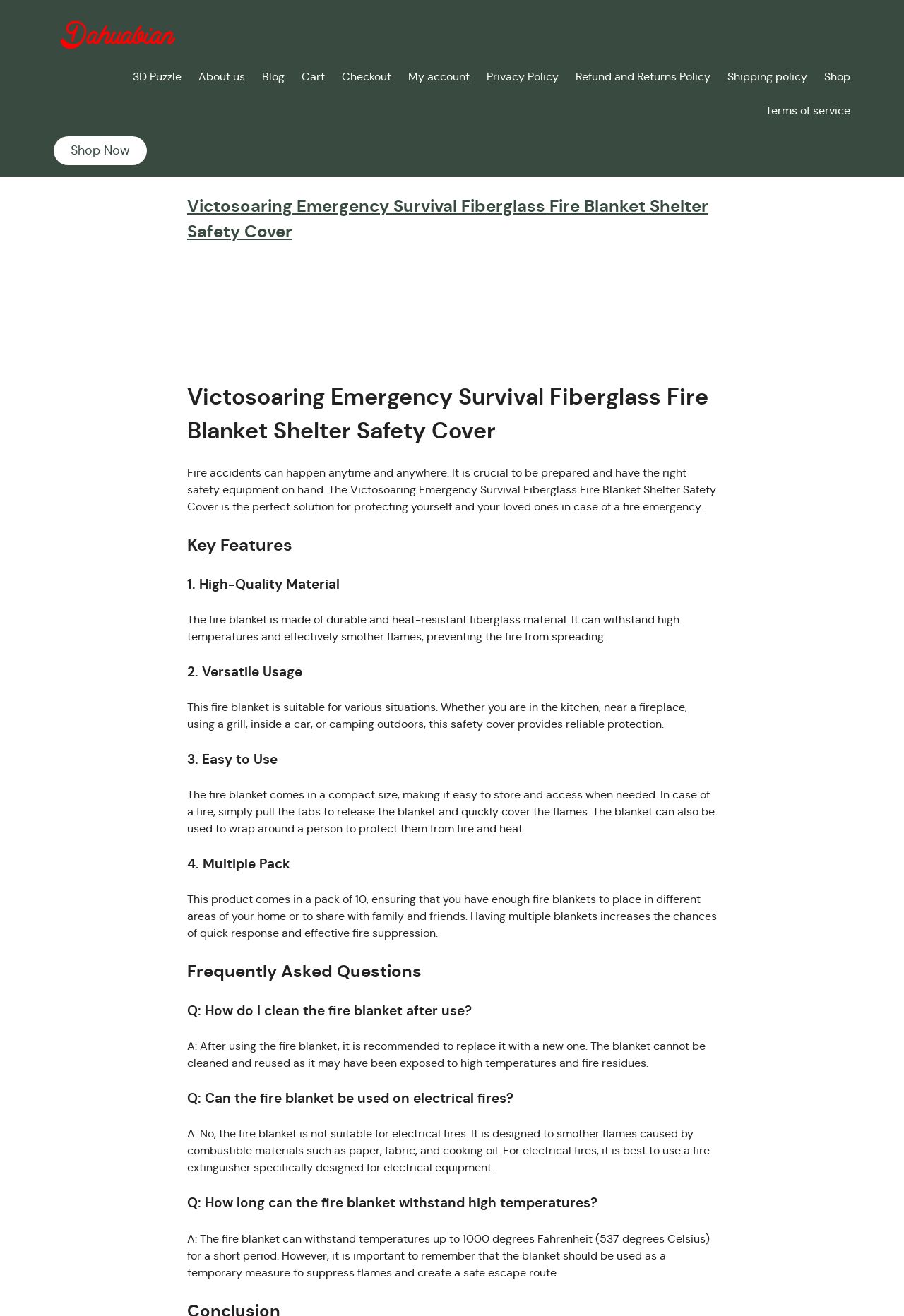What is the material of the fire blanket?
Look at the image and respond with a one-word or short-phrase answer.

Fiberglass